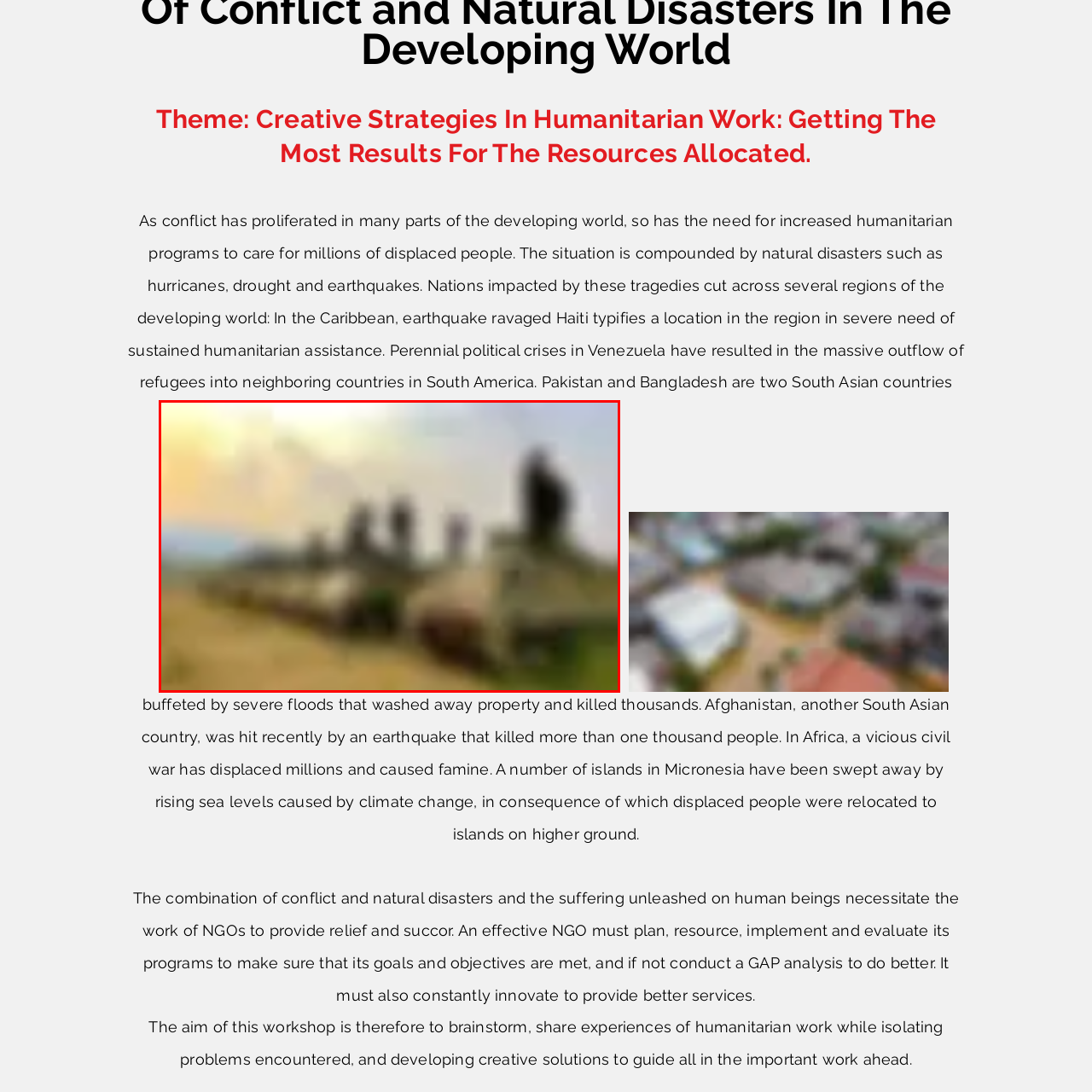What is the contrast between in the image?
Examine the image highlighted by the red bounding box and answer briefly with one word or a short phrase.

Machinery and natural surroundings